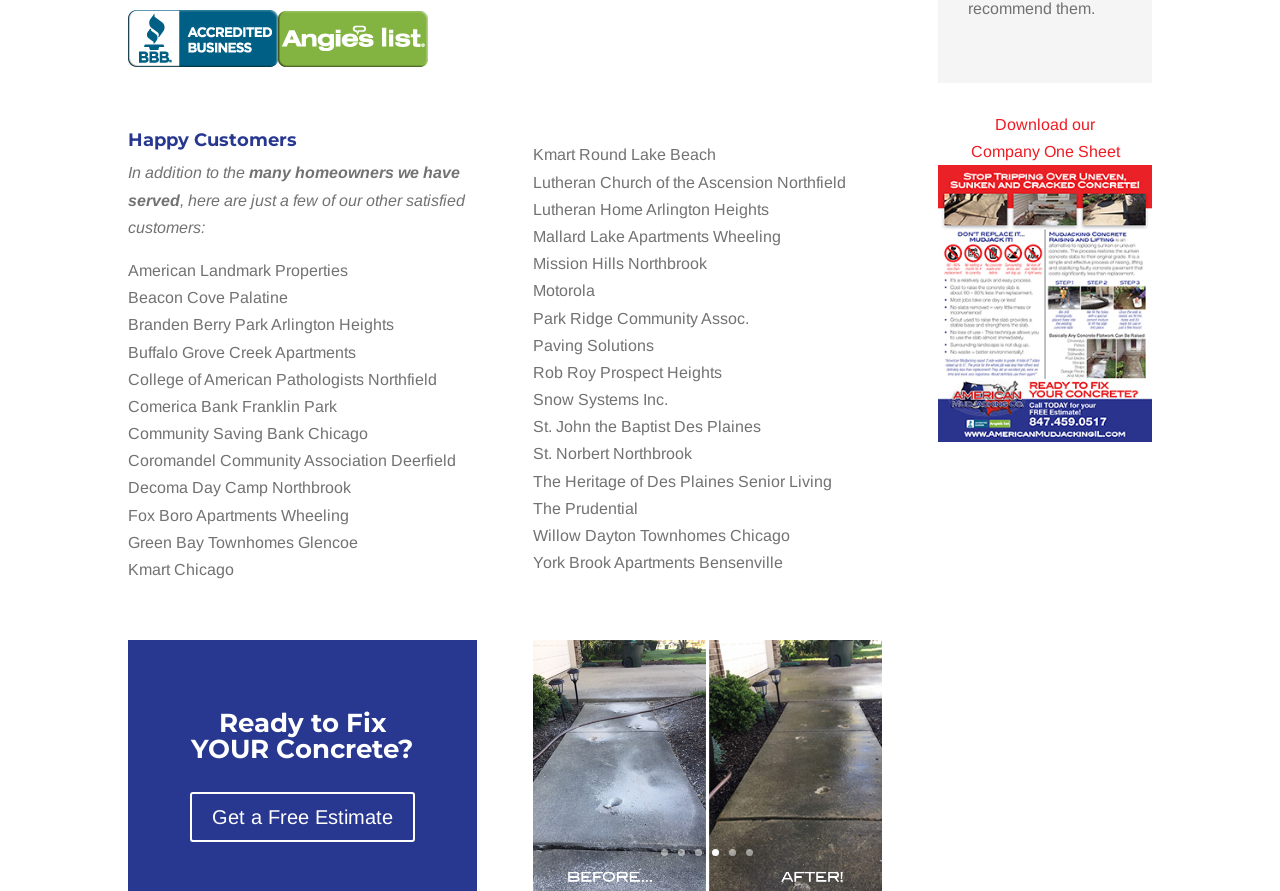What is the purpose of the 'Get a Free Estimate' link?
Craft a detailed and extensive response to the question.

I inferred the purpose of the 'Get a Free Estimate' link by its text and its position on the webpage, which suggests that it is a call-to-action for users to request a free estimate for a service.